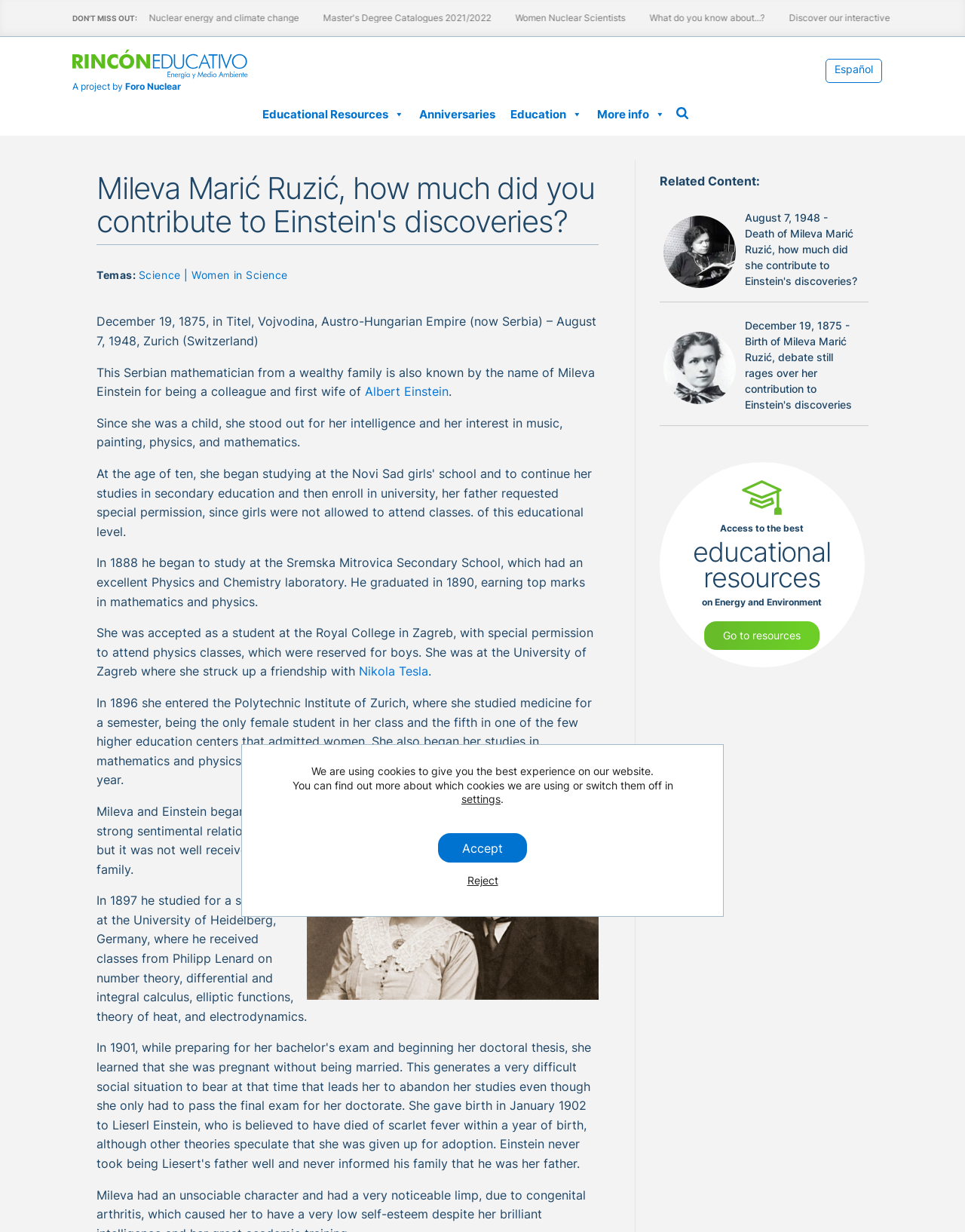What is Mileva Marić Ruzić's nationality?
Can you provide an in-depth and detailed response to the question?

Based on the webpage, Mileva Marić Ruzić is described as 'This Serbian mathematician from a wealthy family...' in the paragraph that starts with 'This Serbian mathematician...'.